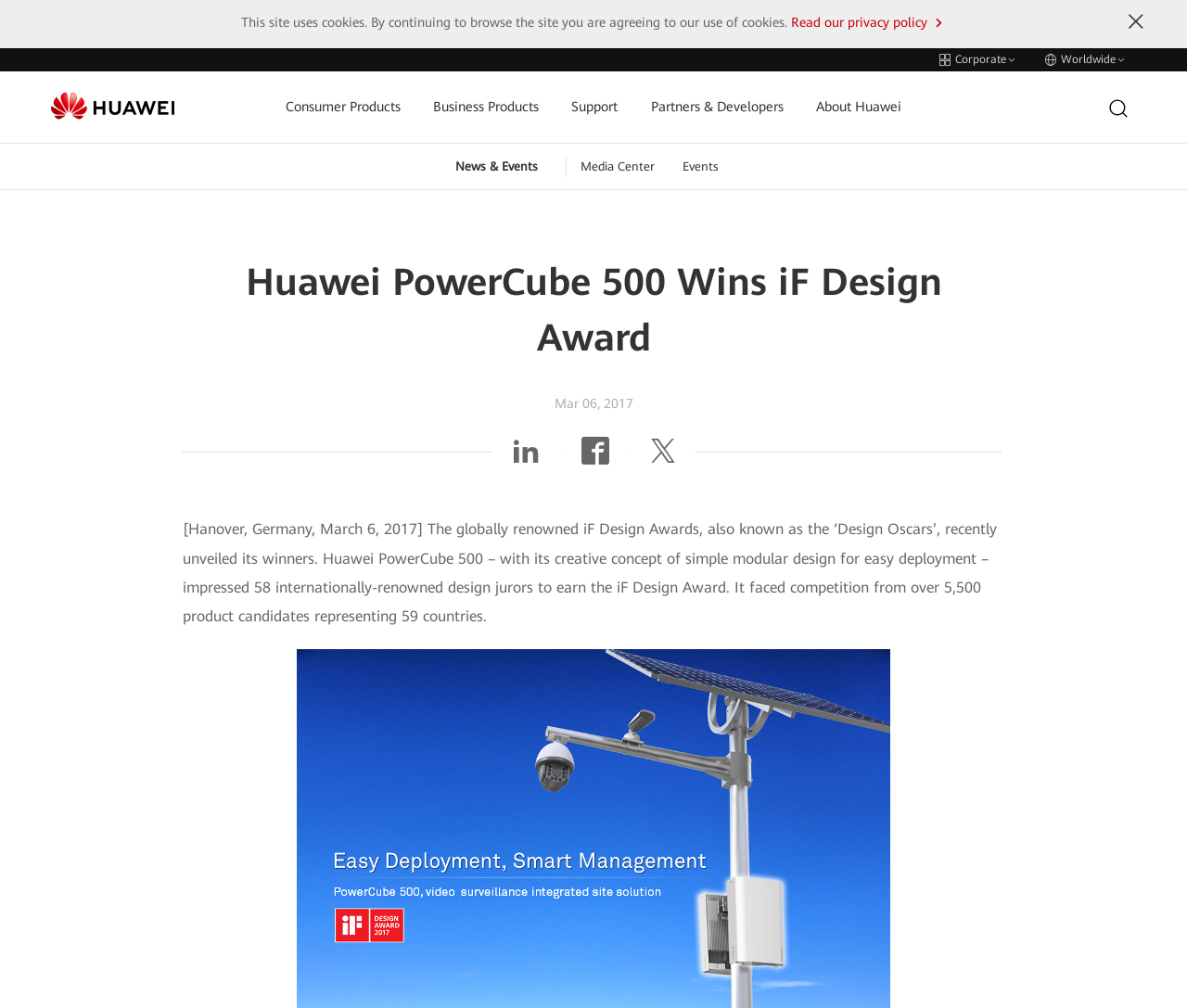How many internationally-renowned design jurors were impressed by Huawei PowerCube 500?
Refer to the screenshot and deliver a thorough answer to the question presented.

The answer can be found in the paragraph of text on the webpage, which states 'Huawei PowerCube 500 – with its creative concept of simple modular design for easy deployment – impressed 58 internationally-renowned design jurors to earn the iF Design Award.' This indicates that 58 internationally-renowned design jurors were impressed by Huawei PowerCube 500.